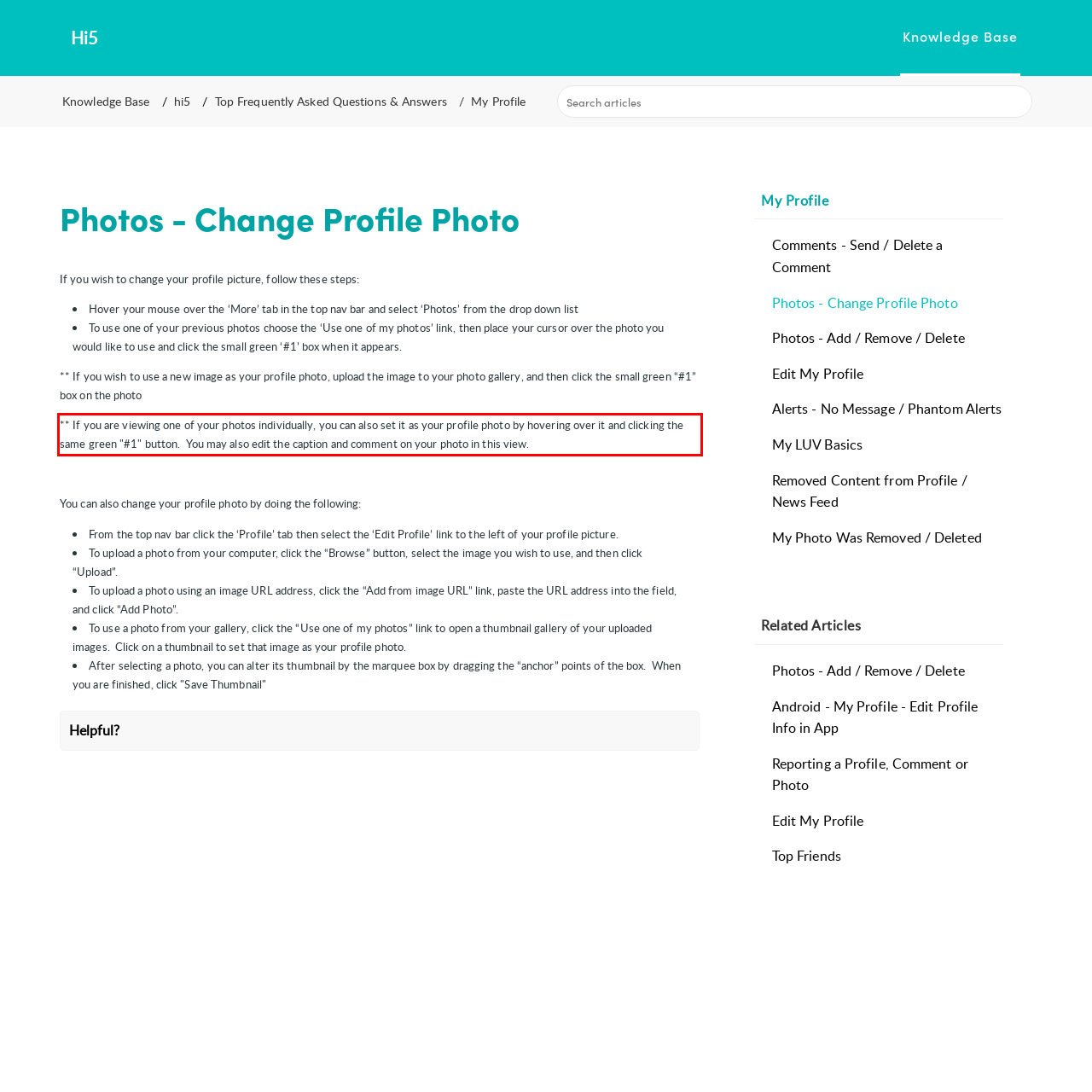Using the provided screenshot of a webpage, recognize the text inside the red rectangle bounding box by performing OCR.

** If you are viewing one of your photos individually, you can also set it as your profile photo by hovering over it and clicking the same green "#1" button. You may also edit the caption and comment on your photo in this view.